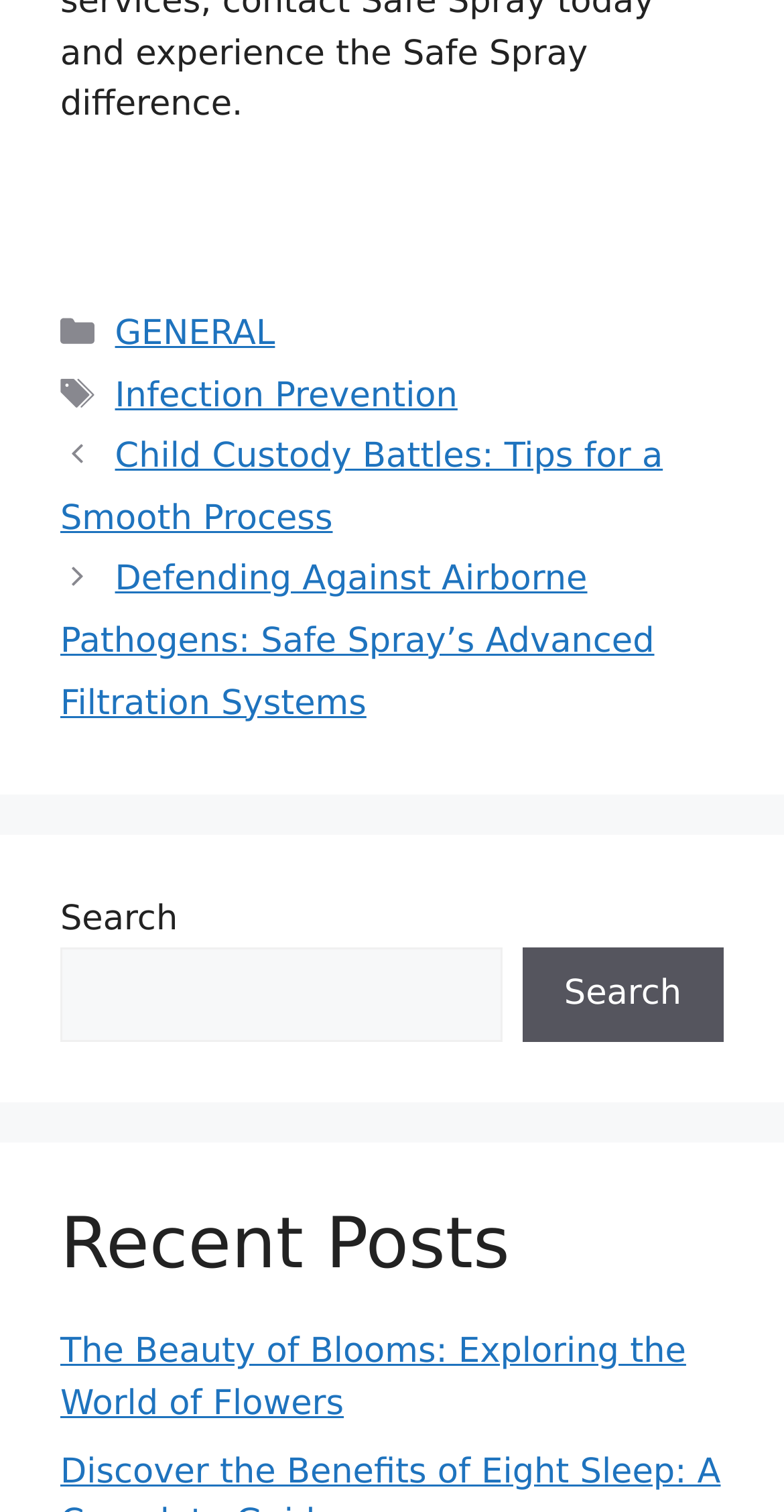How many tags are listed?
Using the image as a reference, answer the question in detail.

I counted the number of tags listed in the footer section, and there is only one tag listed, which is 'Infection Prevention'.